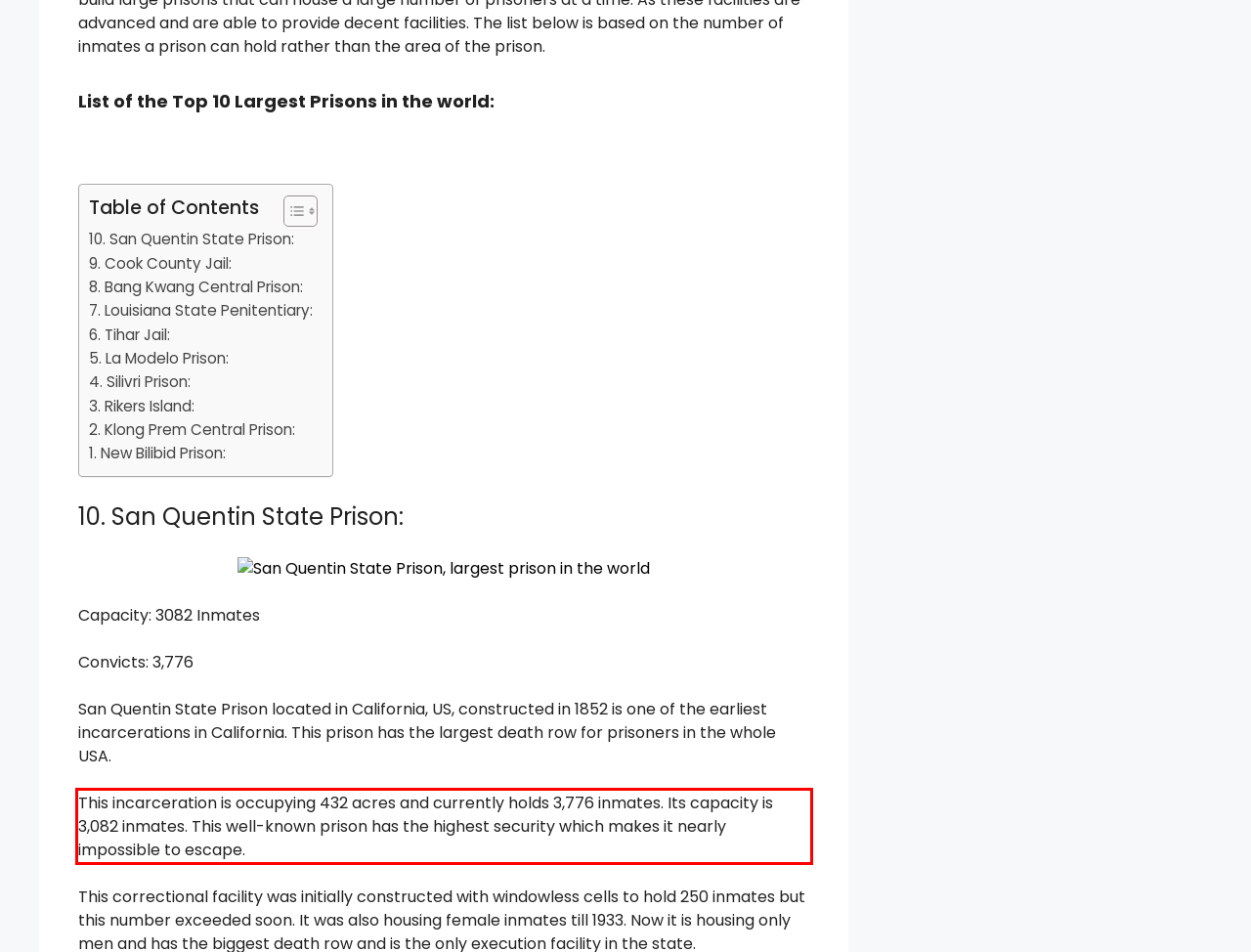Using the provided webpage screenshot, recognize the text content in the area marked by the red bounding box.

This incarceration is occupying 432 acres and currently holds 3,776 inmates. Its capacity is 3,082 inmates. This well-known prison has the highest security which makes it nearly impossible to escape.